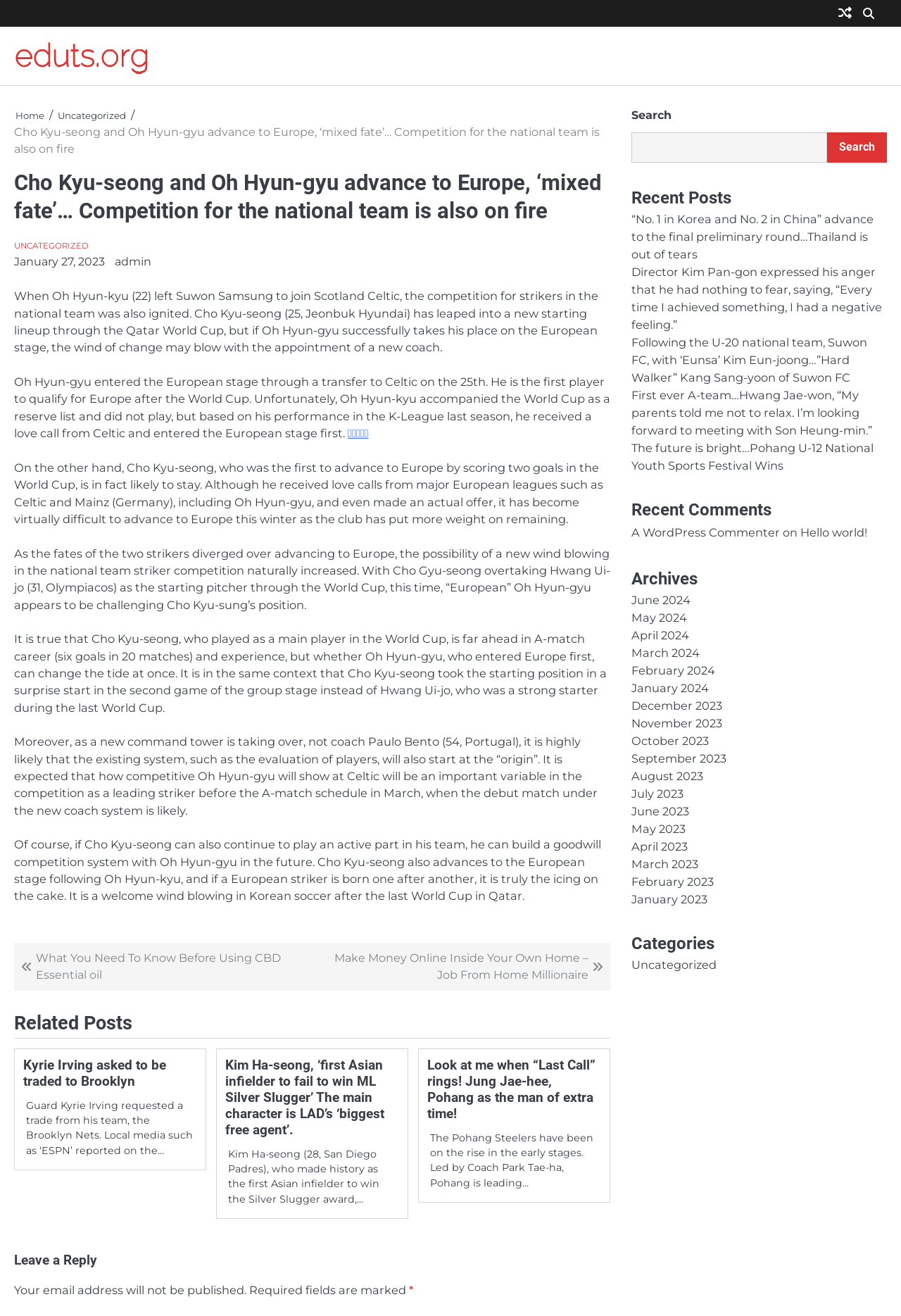Kindly provide the bounding box coordinates of the section you need to click on to fulfill the given instruction: "Visit Huawei FTTM solution page".

None